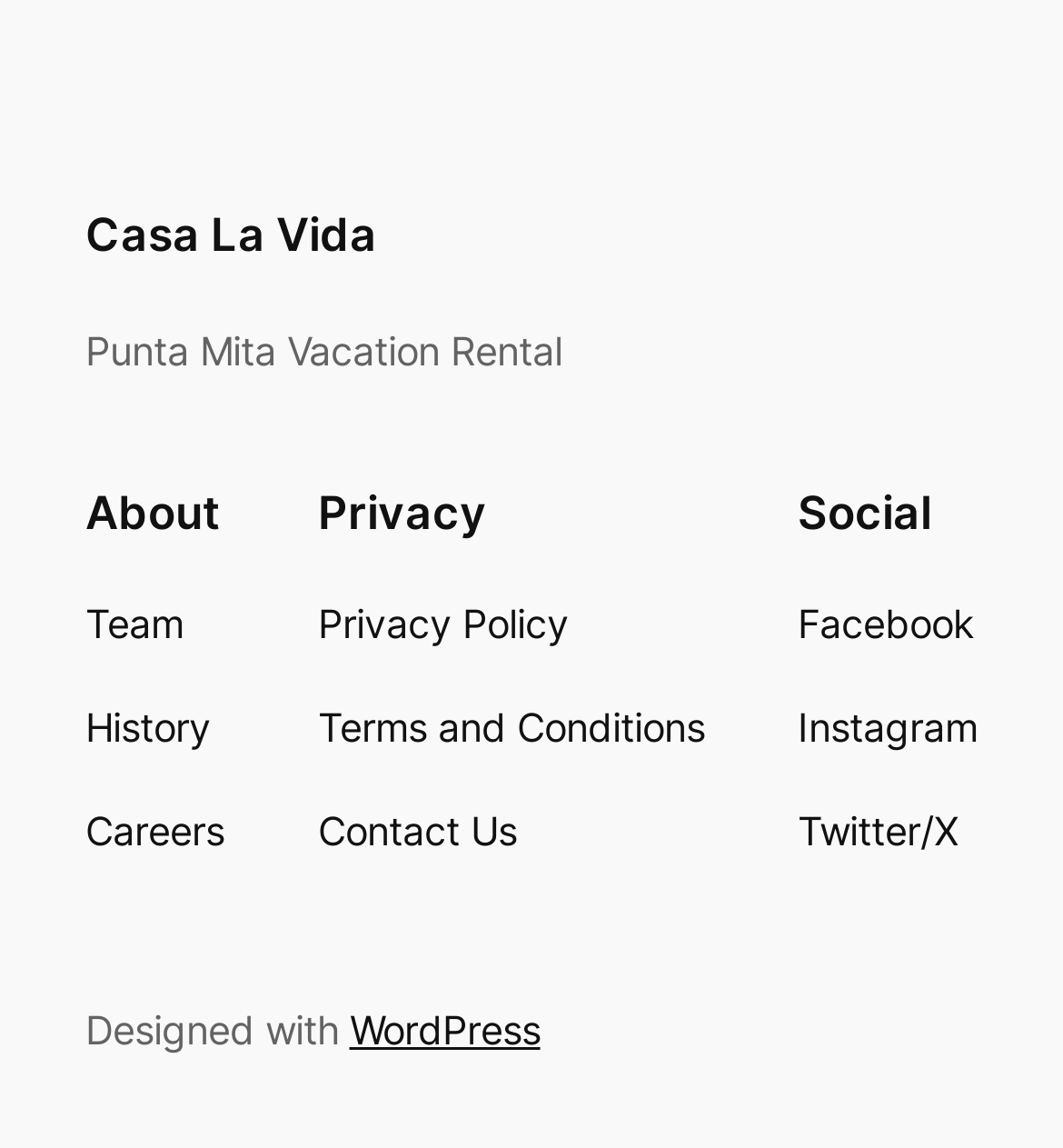Find the bounding box coordinates for the area that should be clicked to accomplish the instruction: "Visit Team page".

[0.08, 0.517, 0.172, 0.57]